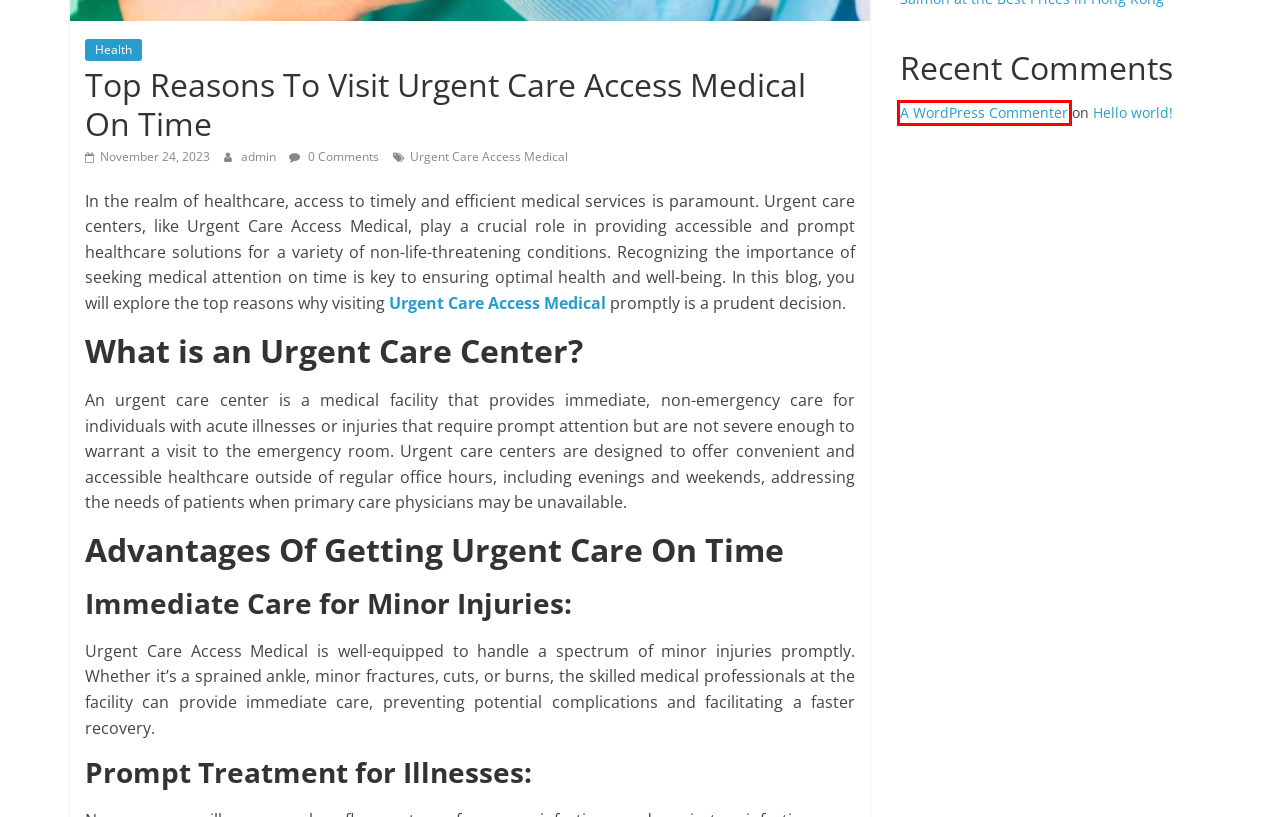Check out the screenshot of a webpage with a red rectangle bounding box. Select the best fitting webpage description that aligns with the new webpage after clicking the element inside the bounding box. Here are the candidates:
A. Elevate, Enchant, Embrace: A Guide to Timeless Home Furnishing in Winnetka - LieVille
B. News - LieVille
C. admin - LieVille
D. The Ultimate Guide to Custom Suits in Los Angeles: Your Signature Style Awaits - LieVille
E. Fashion - LieVille
F. Blog Tool, Publishing Platform, and CMS – WordPress.org
G. Hello world! - LieVille
H. Urgent Care Access Medical - LieVille

F